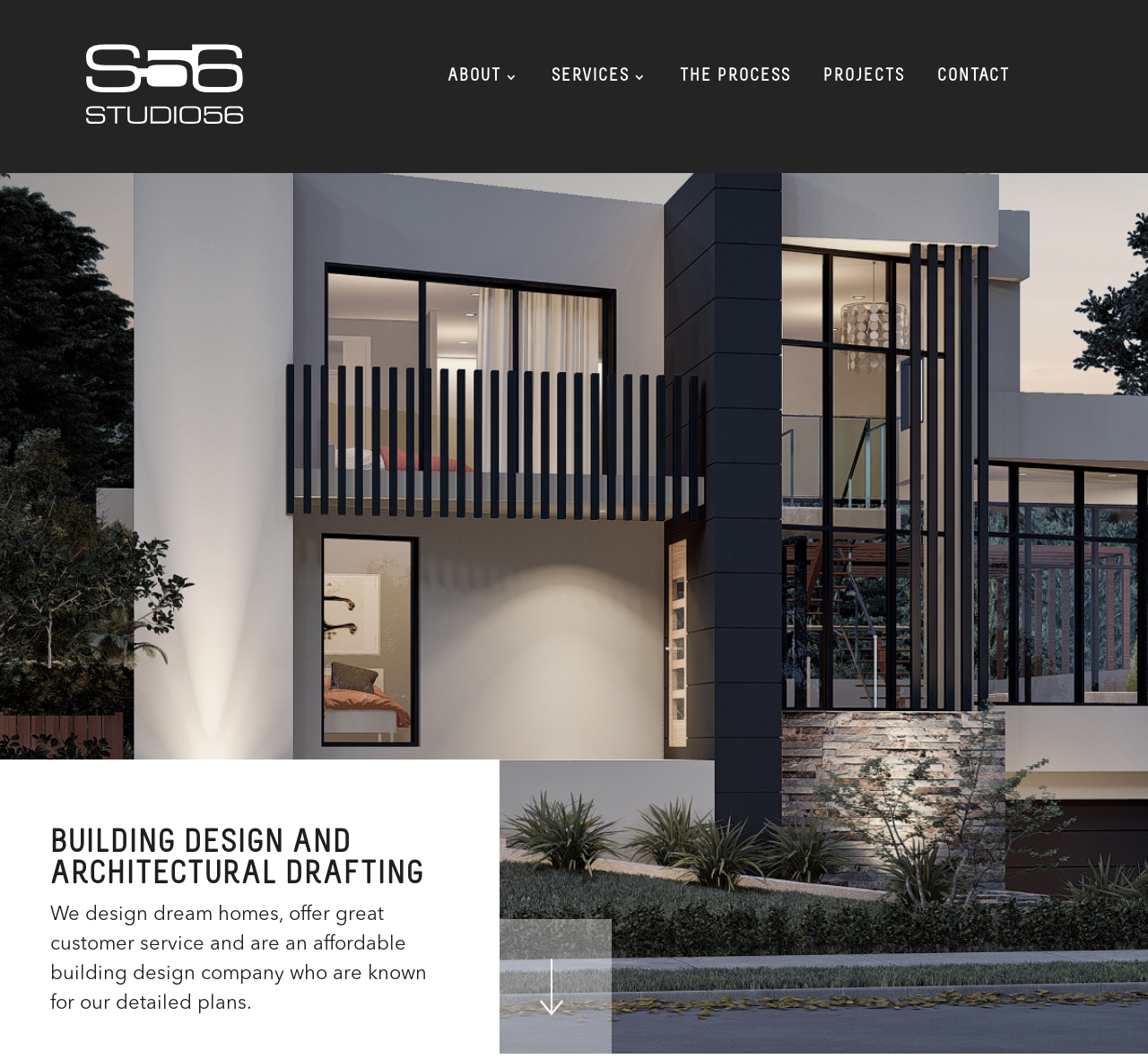How many main navigation links are there?
Examine the image and give a concise answer in one word or a short phrase.

4